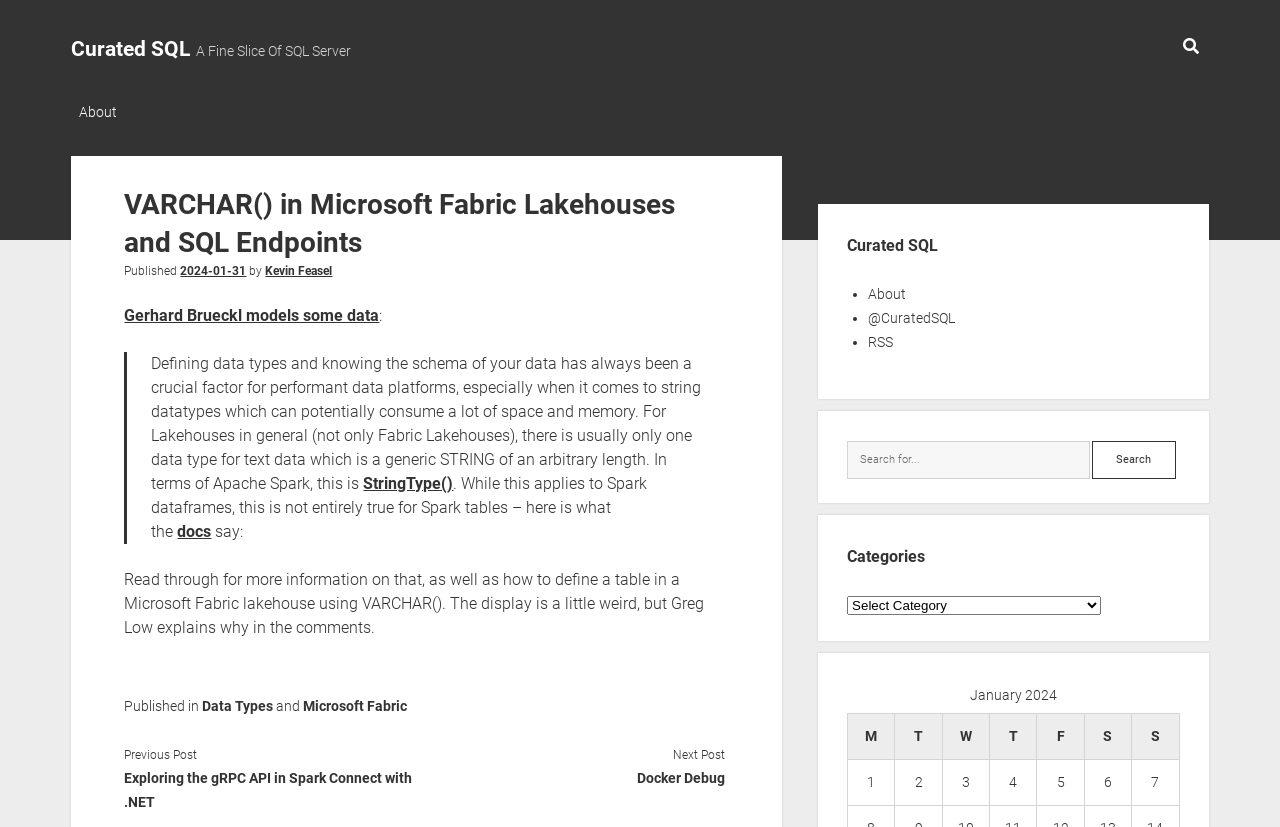Locate the bounding box coordinates of the area to click to fulfill this instruction: "Click on the link to learn more about Data Types". The bounding box should be presented as four float numbers between 0 and 1, in the order [left, top, right, bottom].

[0.158, 0.844, 0.214, 0.863]